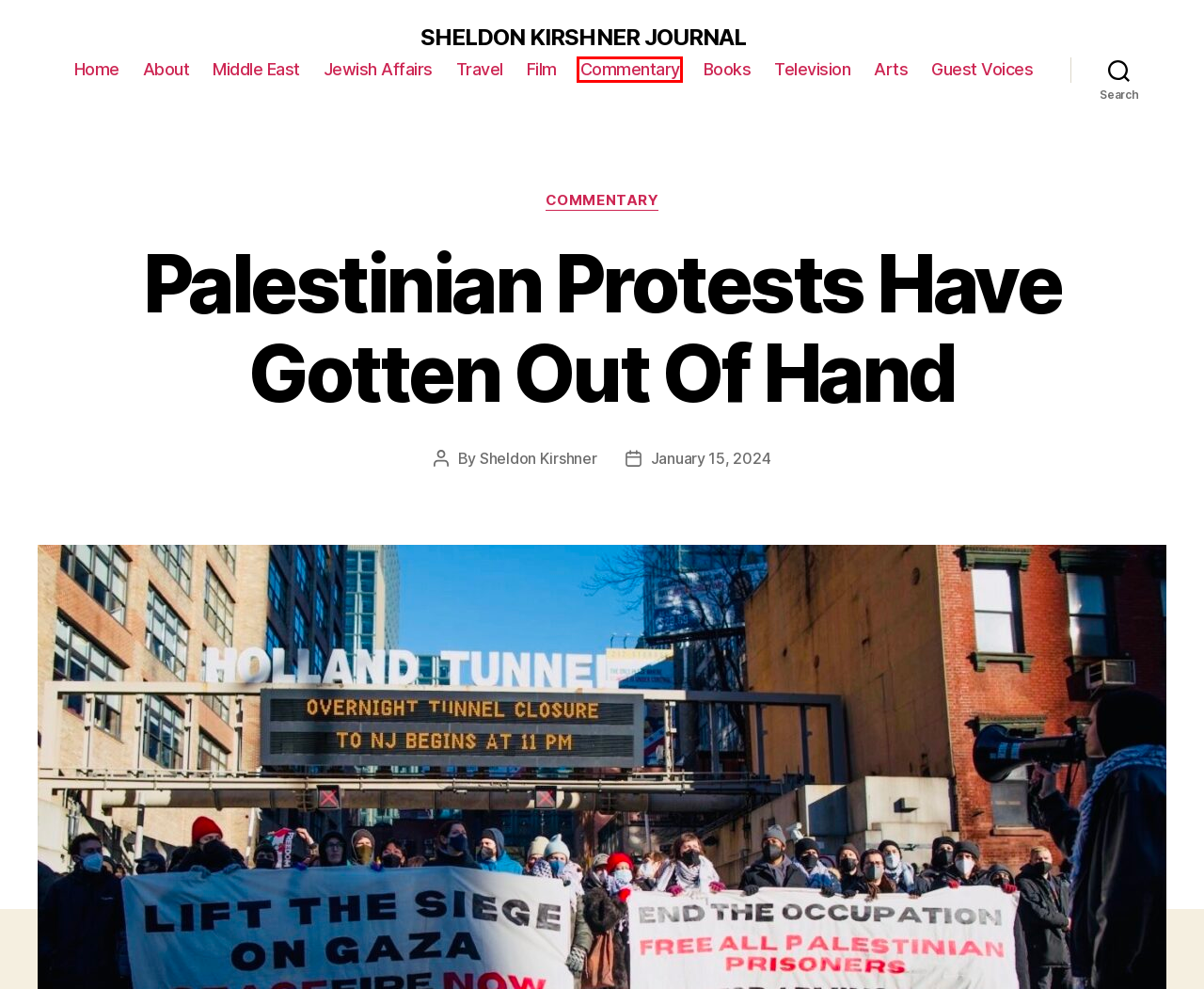Analyze the screenshot of a webpage that features a red rectangle bounding box. Pick the webpage description that best matches the new webpage you would see after clicking on the element within the red bounding box. Here are the candidates:
A. Commentary – SHELDON KIRSHNER JOURNAL
B. Middle East – SHELDON KIRSHNER JOURNAL
C. About – SHELDON KIRSHNER JOURNAL
D. Guest Voices – SHELDON KIRSHNER JOURNAL
E. Arts – SHELDON KIRSHNER JOURNAL
F. Sheldon Kirshner – SHELDON KIRSHNER JOURNAL
G. Travel – SHELDON KIRSHNER JOURNAL
H. SHELDON KIRSHNER JOURNAL

A